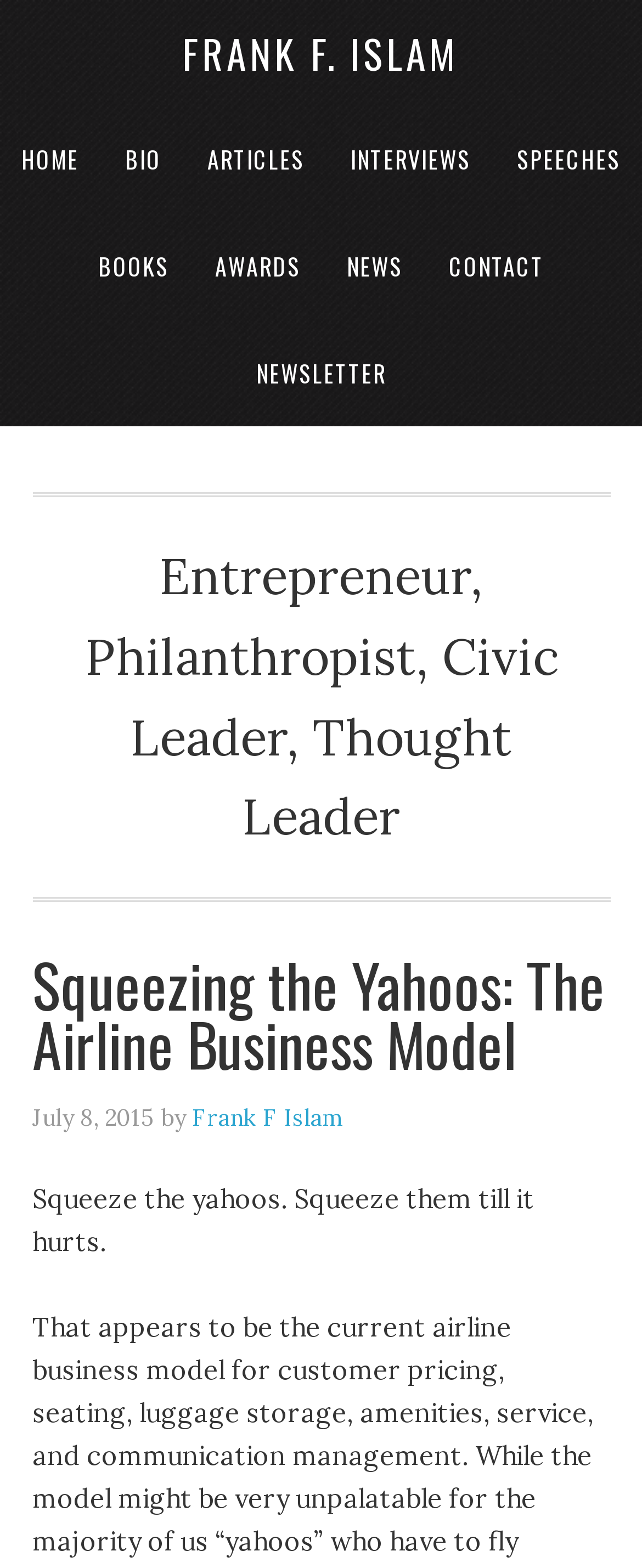Determine the bounding box coordinates of the clickable element to achieve the following action: 'read articles'. Provide the coordinates as four float values between 0 and 1, formatted as [left, top, right, bottom].

[0.292, 0.067, 0.505, 0.135]